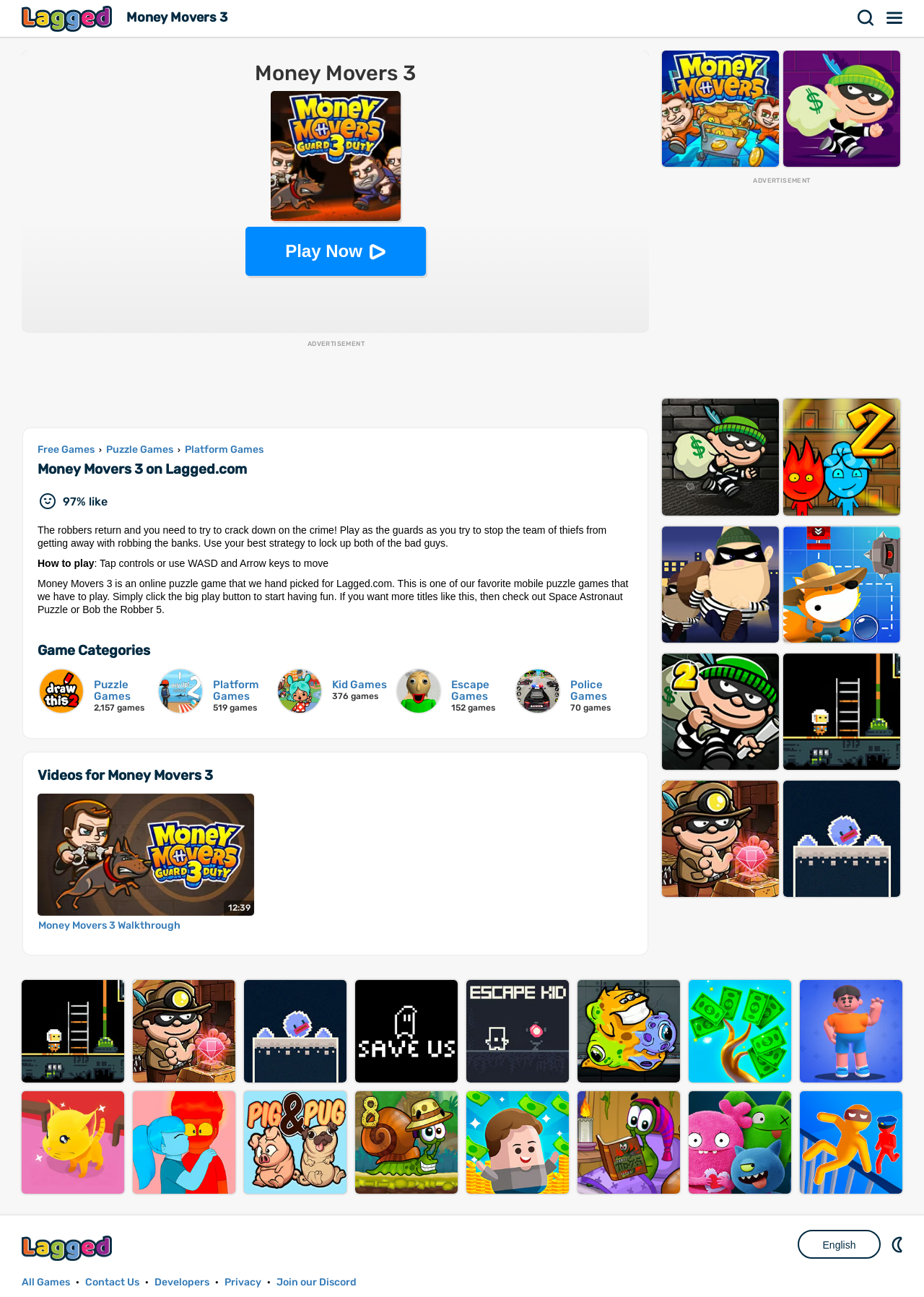Can you look at the image and give a comprehensive answer to the question:
What type of games are categorized under 'Puzzle Games'?

The webpage lists 'Puzzle Games' as a category, and Money Movers 3 is described as a puzzle game. Therefore, it can be inferred that 'Puzzle Games' includes games similar to Money Movers 3.